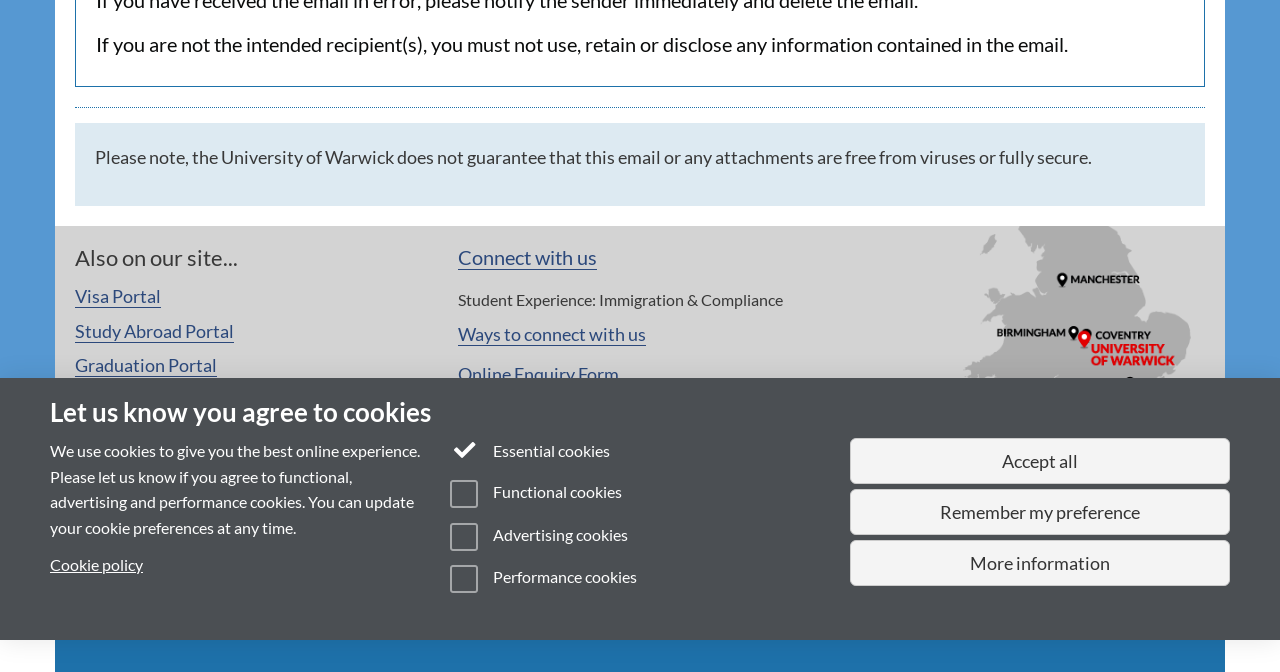Identify the bounding box for the UI element described as: "Staff Intranet". The coordinates should be four float numbers between 0 and 1, i.e., [left, top, right, bottom].

[0.059, 0.631, 0.141, 0.665]